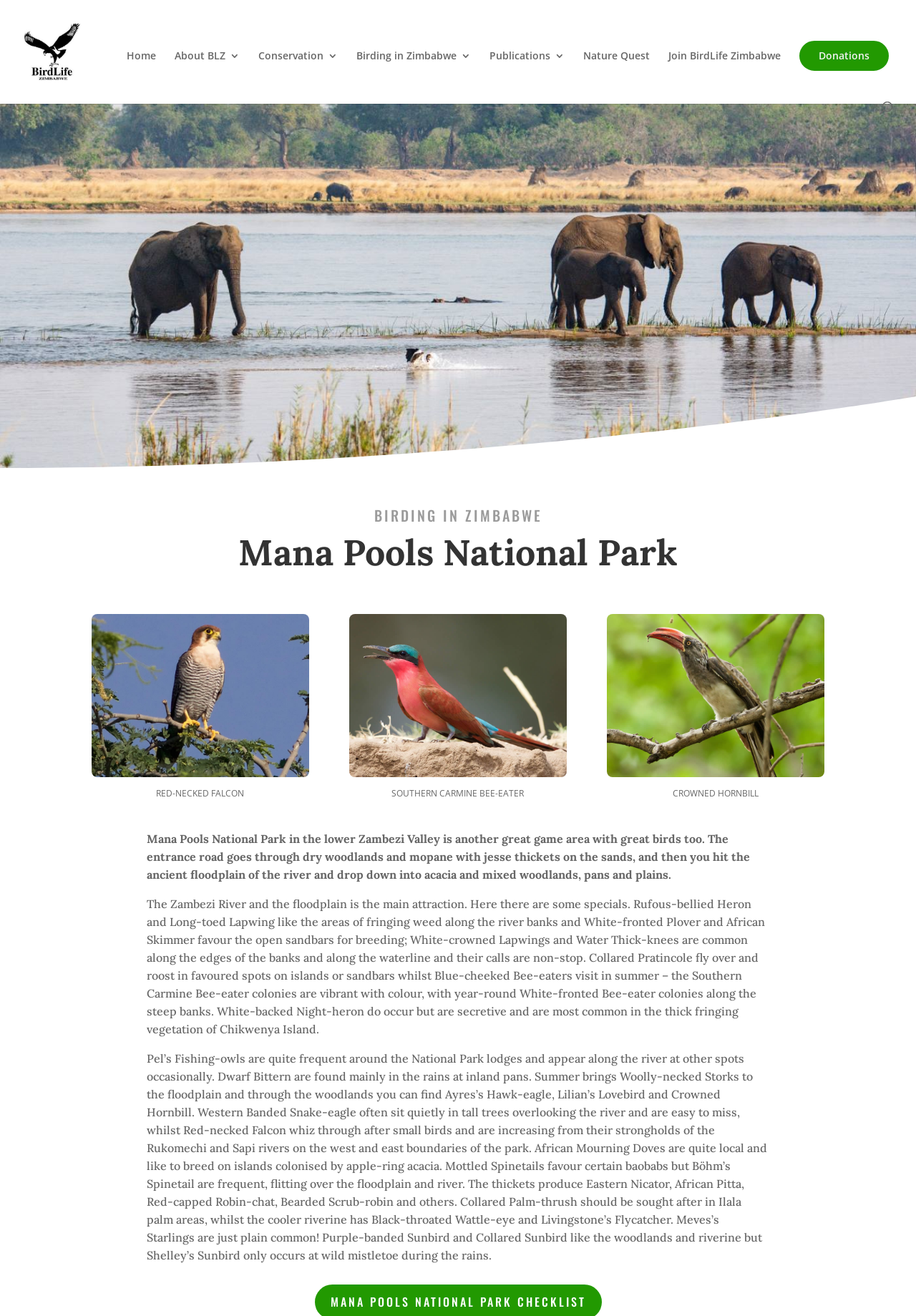What type of birds can be found in the floodplain?
Refer to the screenshot and respond with a concise word or phrase.

Rufous-bellied Heron and Long-toed Lapwing